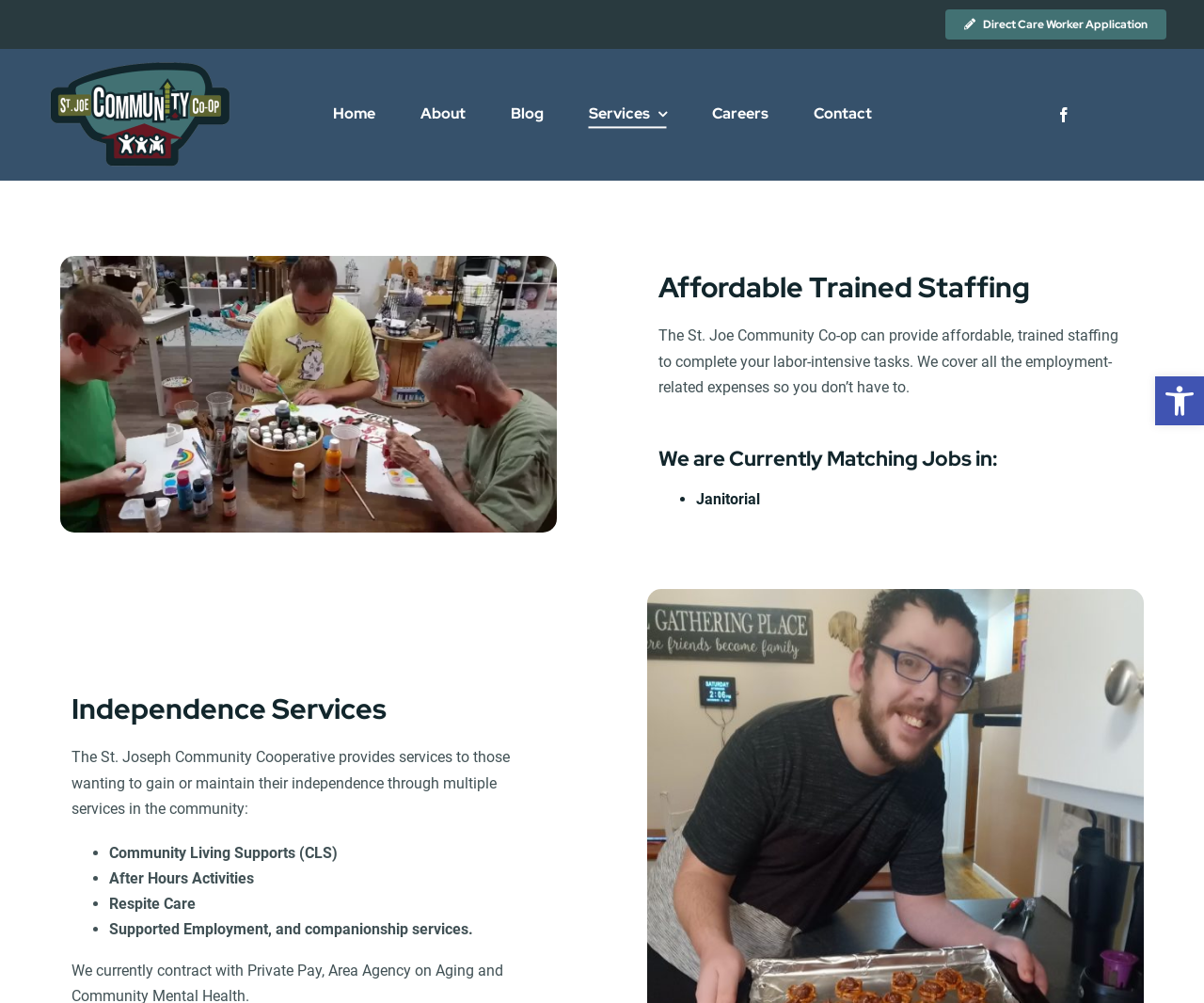Pinpoint the bounding box coordinates for the area that should be clicked to perform the following instruction: "View services".

[0.489, 0.101, 0.554, 0.128]